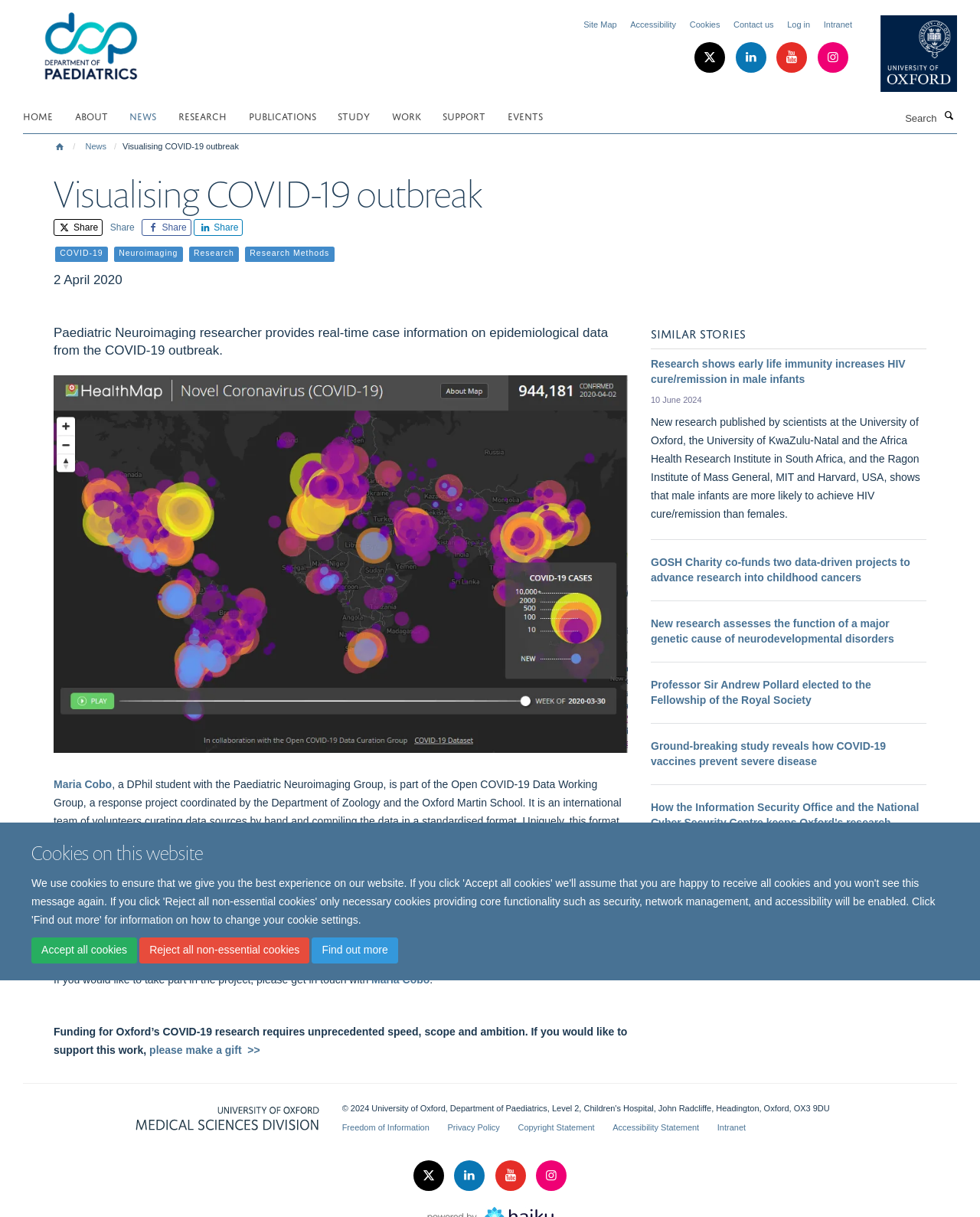Write a detailed summary of the webpage.

This webpage is from the Department of Paediatrics at the University of Oxford, and it appears to be a research-focused page. At the top, there is a navigation menu with links to various sections, including "HOME", "ABOUT", "NEWS", "RESEARCH", and others. Below this menu, there is a search bar and a button to log in.

The main content of the page is divided into several sections. The first section has a heading "Visualising COVID-19 outbreak" and features a map with COVID-19 cases around the world. Below the map, there is a paragraph of text describing the research project, which is led by a DPhil student named Maria Cobo. The project involves curating data sources and compiling them in a standardized format, allowing for detailed information on case demographics, travel histories, and geographical distribution.

The next section has a heading "Research Methods" and lists several topics, including "COVID-19", "Neuroimaging", and "Research". Below this, there is a paragraph of text describing the project's data sources and methods, which were recently published in Scientific Data.

The following section has a heading "SIMILAR STORIES" and features four research stories, each with a heading, a link to the full story, and a brief summary. The stories are about various research projects, including one on HIV cure/remission in male infants, one on data-driven projects to advance research into childhood cancers, and two others on neurodevelopmental disorders and COVID-19 vaccines.

Throughout the page, there are several links to external websites, including the University of Oxford's website, Twitter, LinkedIn, YouTube, and Instagram. There are also several images, including the University of Oxford's logo and a visualisation of the COVID-19 outbreak.